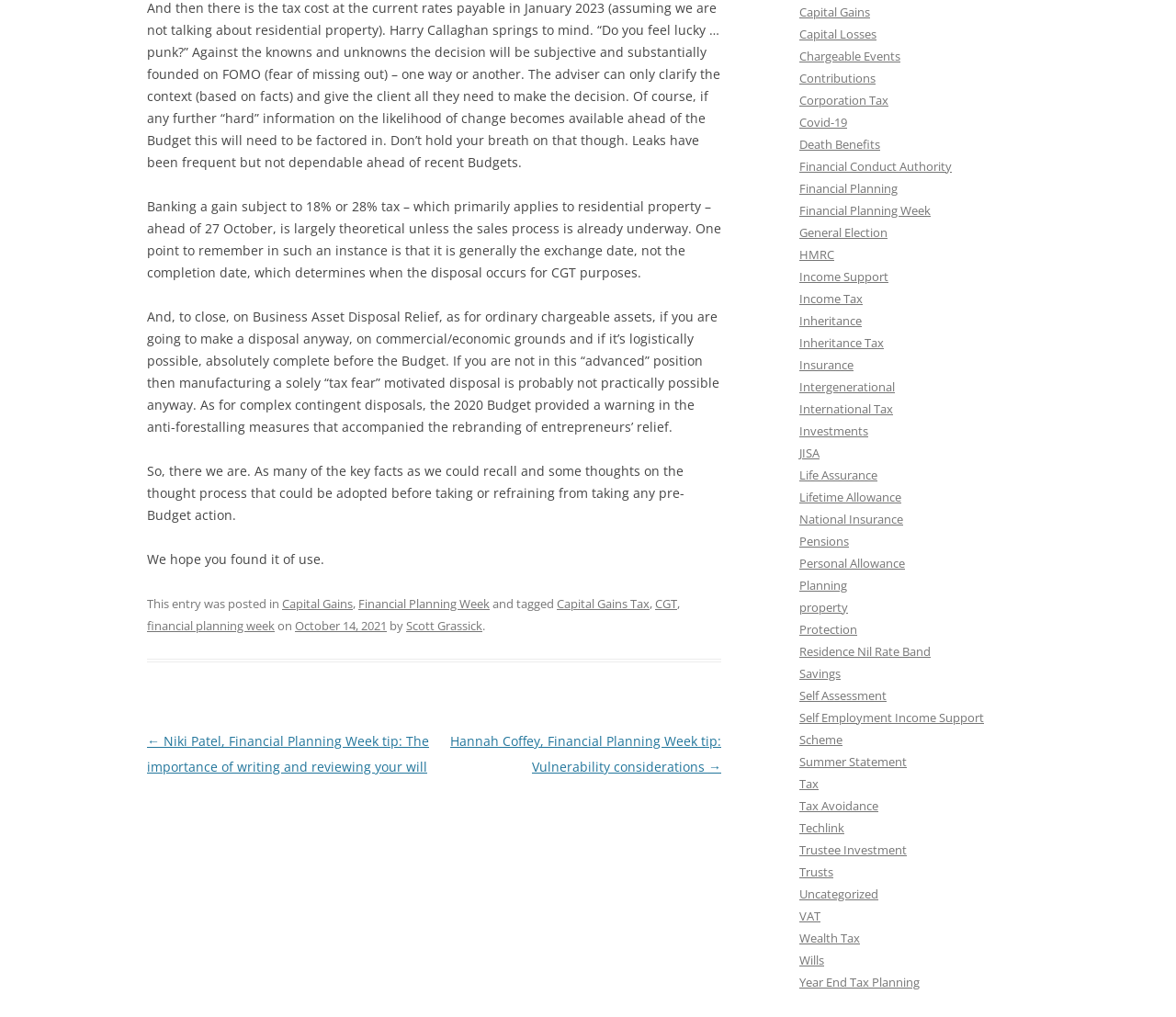Specify the bounding box coordinates of the area to click in order to follow the given instruction: "View the White Russian Christmas cocktail."

None